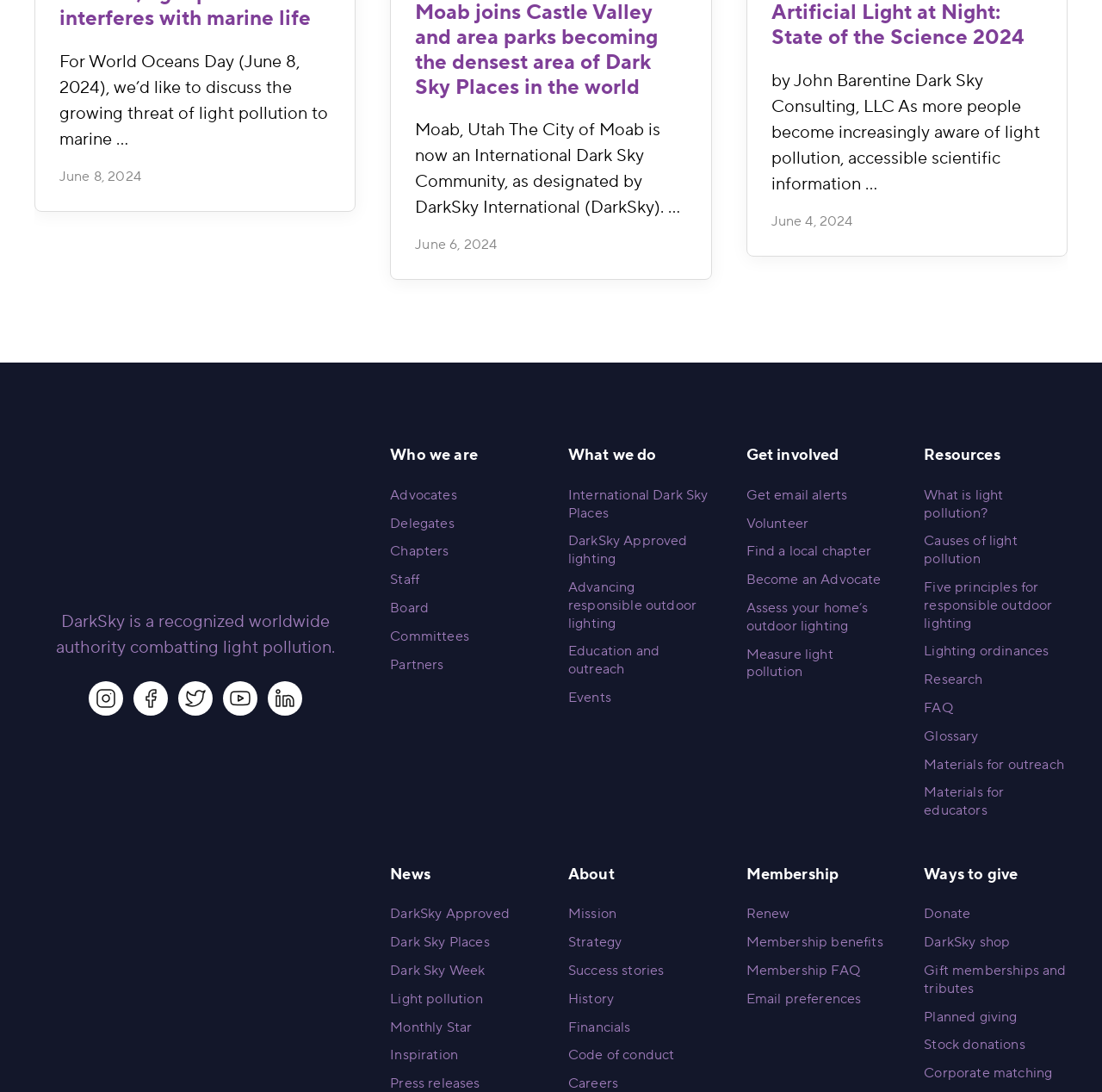Provide the bounding box coordinates of the area you need to click to execute the following instruction: "Follow DarkSky on Instagram".

[0.08, 0.624, 0.111, 0.655]